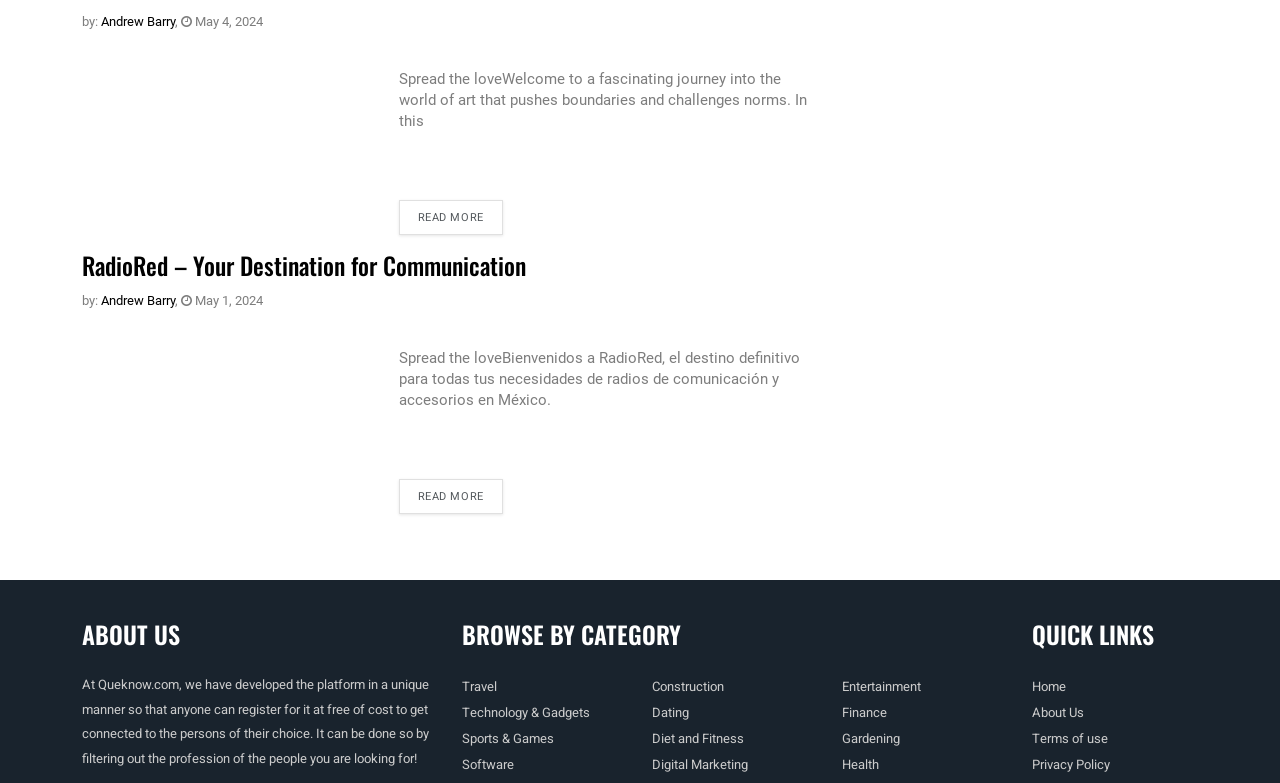Given the webpage screenshot, identify the bounding box of the UI element that matches this description: "Article Index".

None